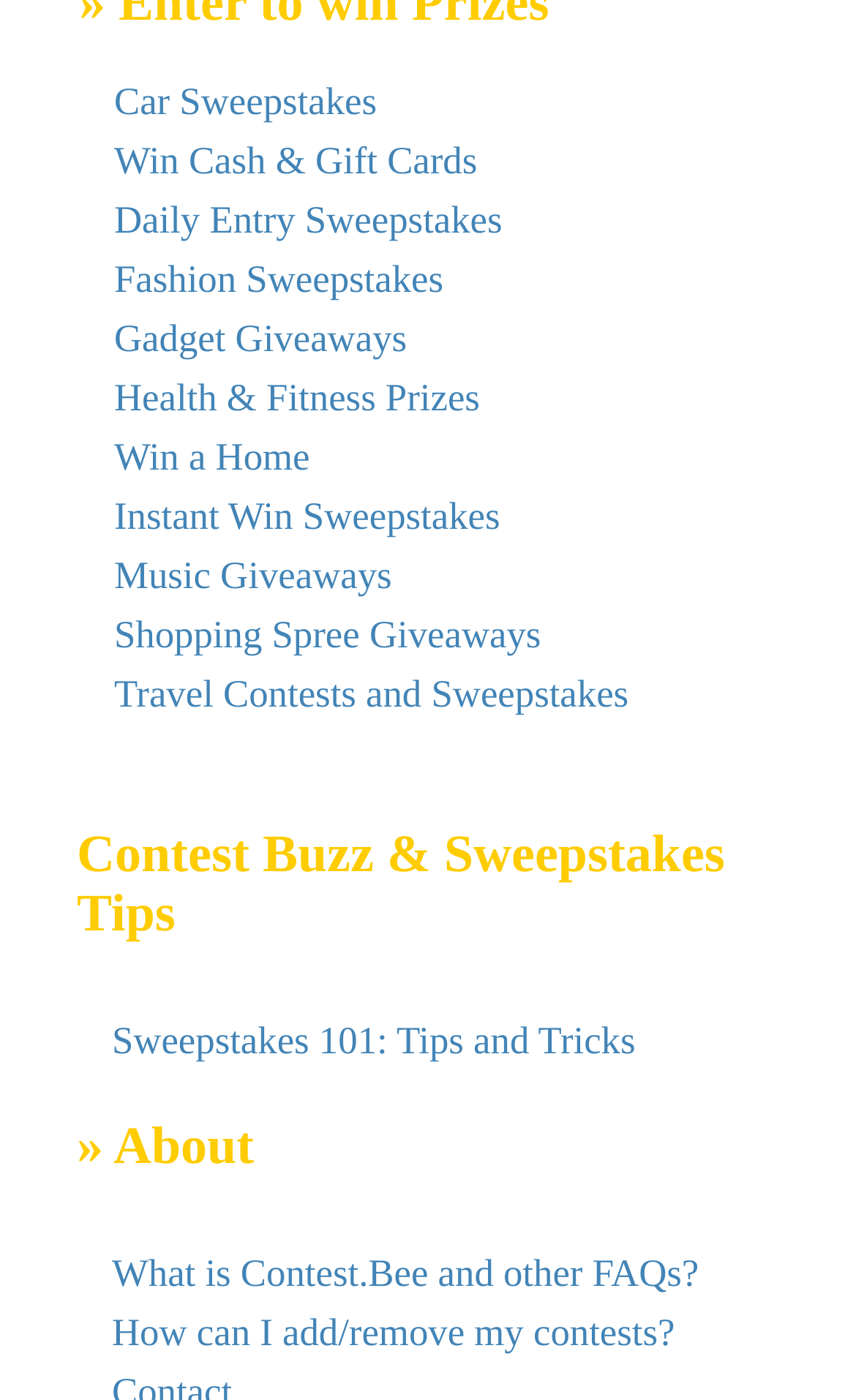Answer the question in one word or a short phrase:
What is the purpose of the 'Contest Buzz & Sweepstakes Tips' section?

To provide tips and tricks